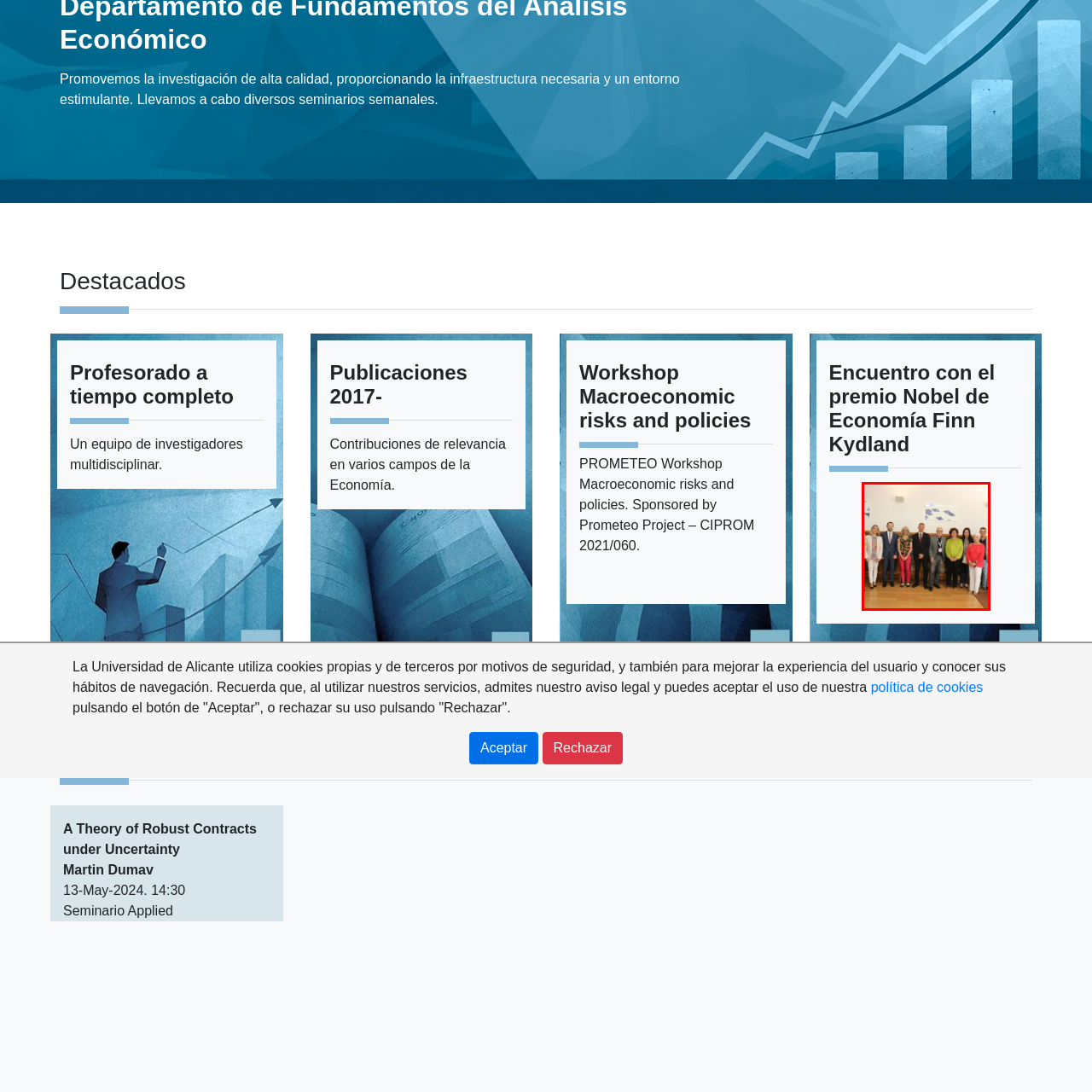Consider the image within the red frame and reply with a brief answer: What is the focus of the workshop?

Macroeconomic risks and policies